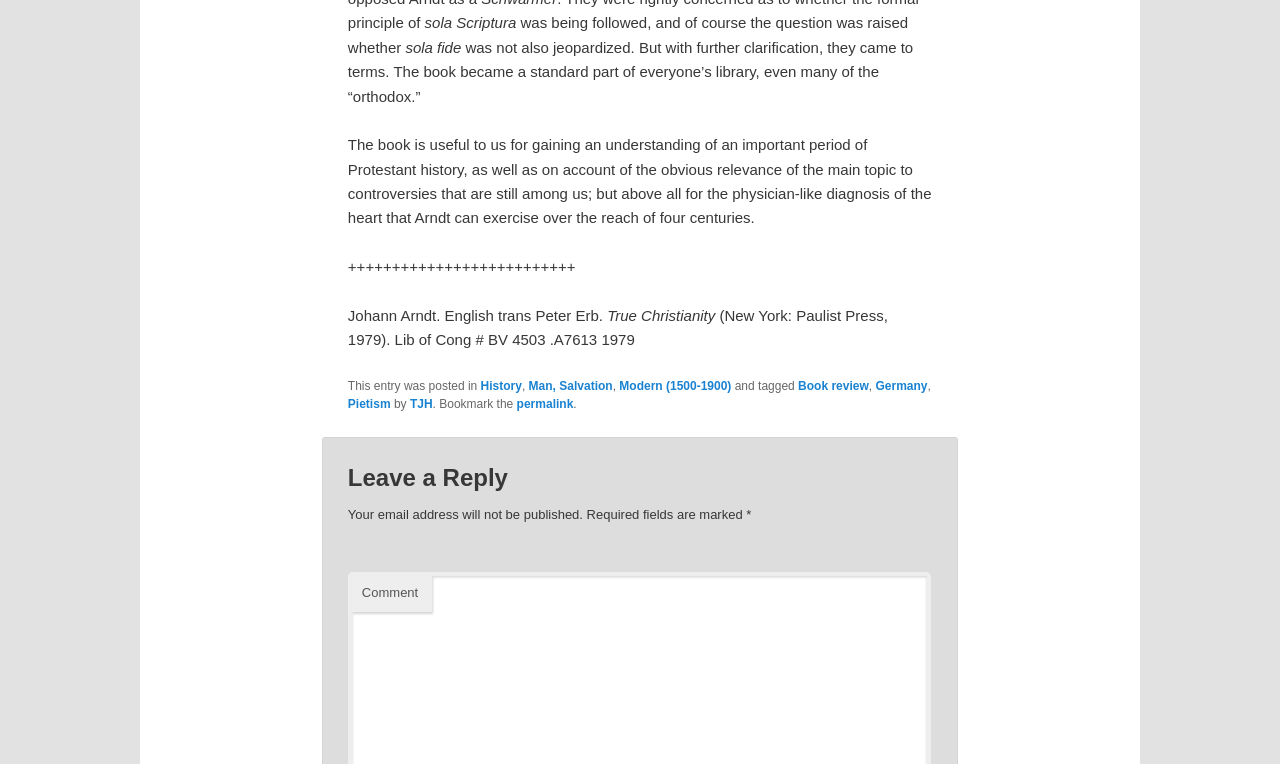Show the bounding box coordinates of the element that should be clicked to complete the task: "Click on the 'Book review' link".

[0.624, 0.496, 0.679, 0.514]